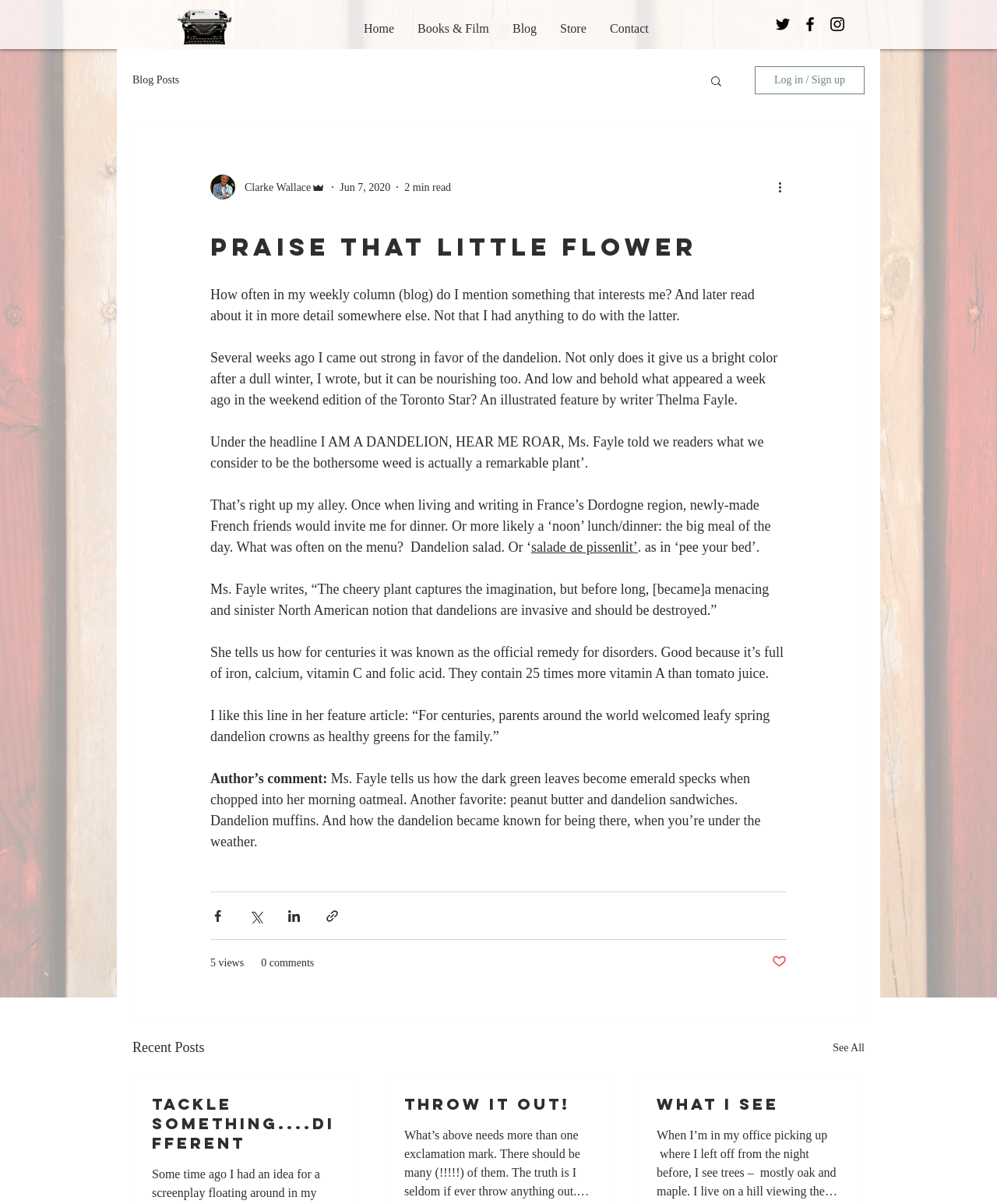Please examine the image and provide a detailed answer to the question: What is the name of the social media platform with a black icon?

The social media platform with a black icon can be identified as Twitter, which is listed in the social bar section with a black Twitter icon.